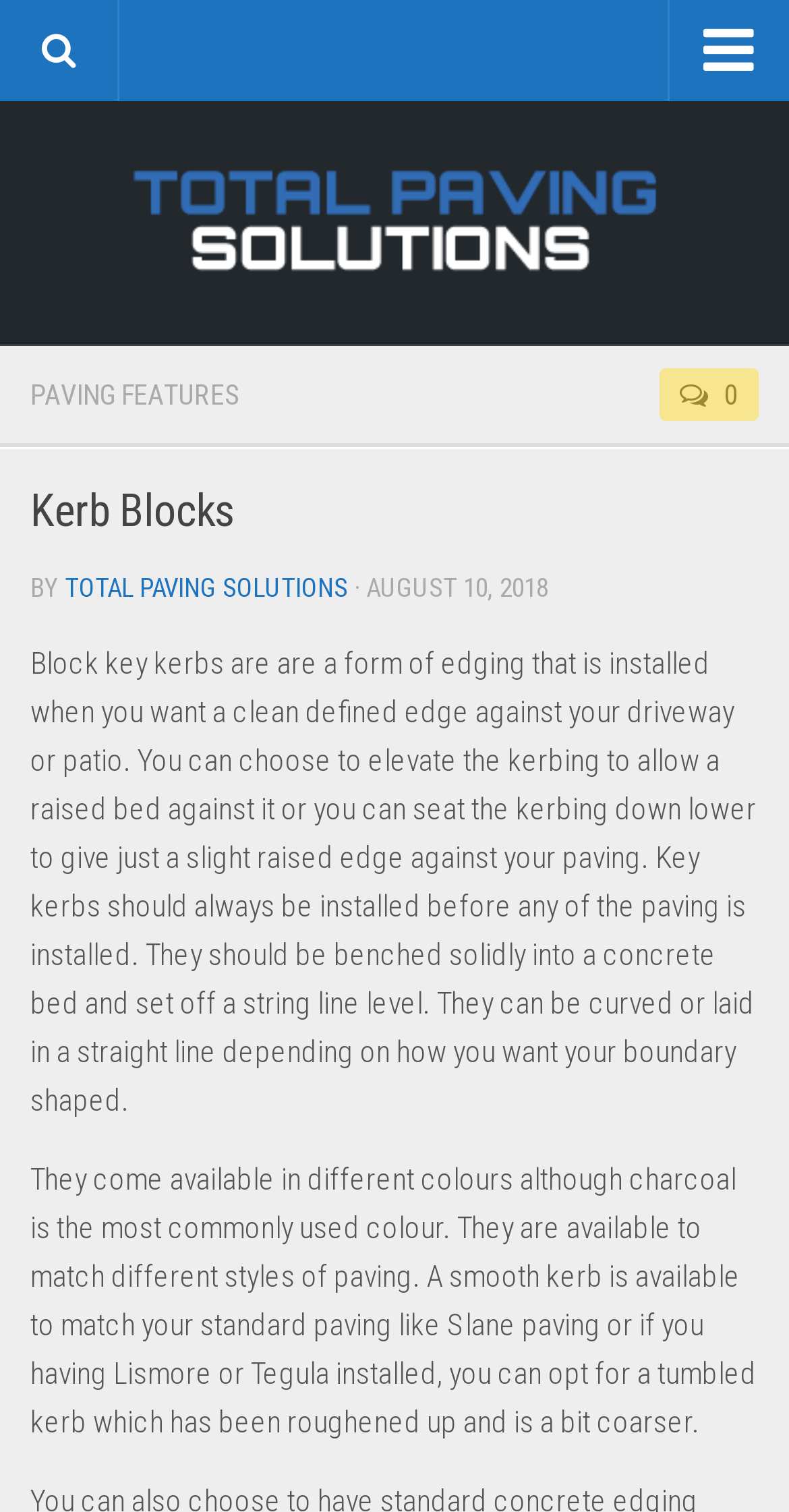Locate the bounding box coordinates of the element you need to click to accomplish the task described by this instruction: "Check the Site Map".

None